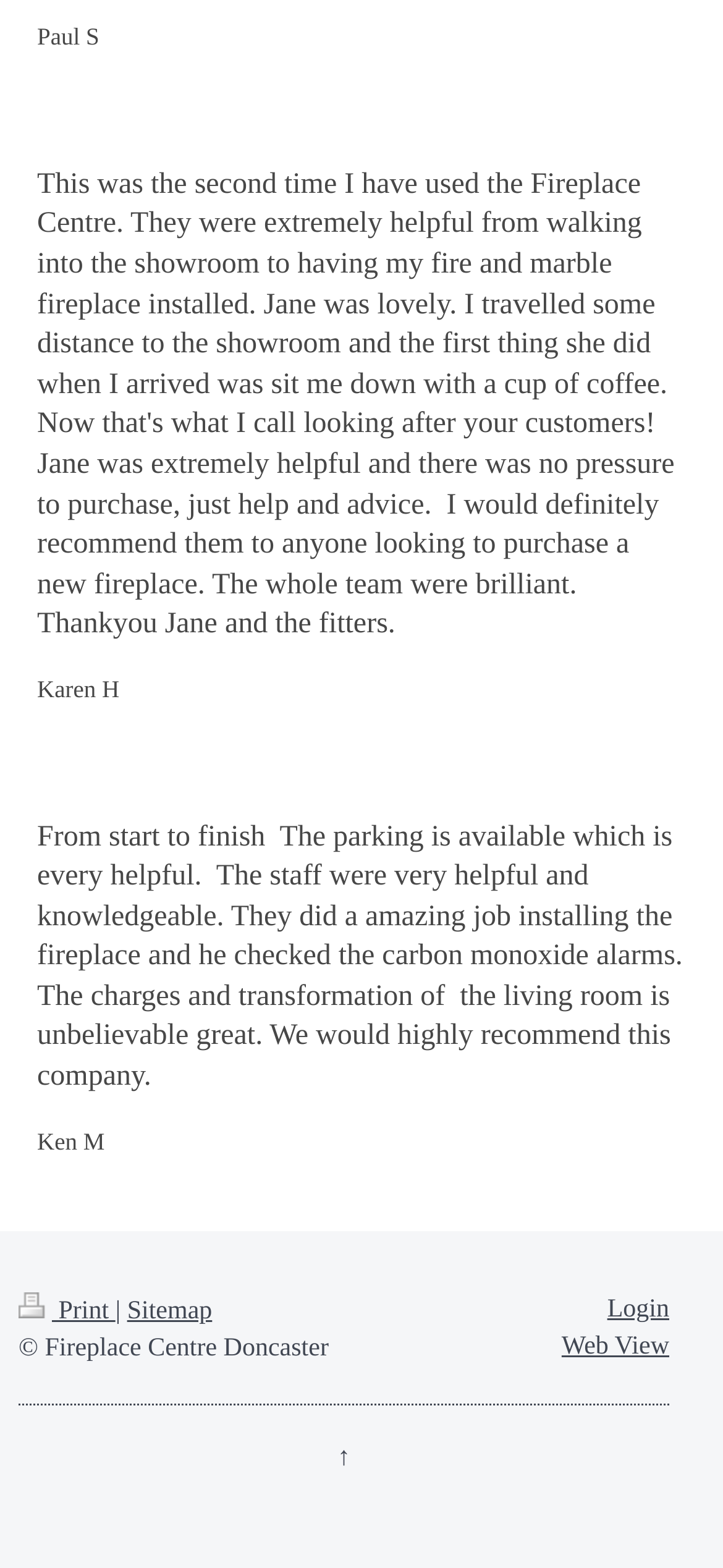Respond to the following query with just one word or a short phrase: 
Are there any navigation links?

Yes